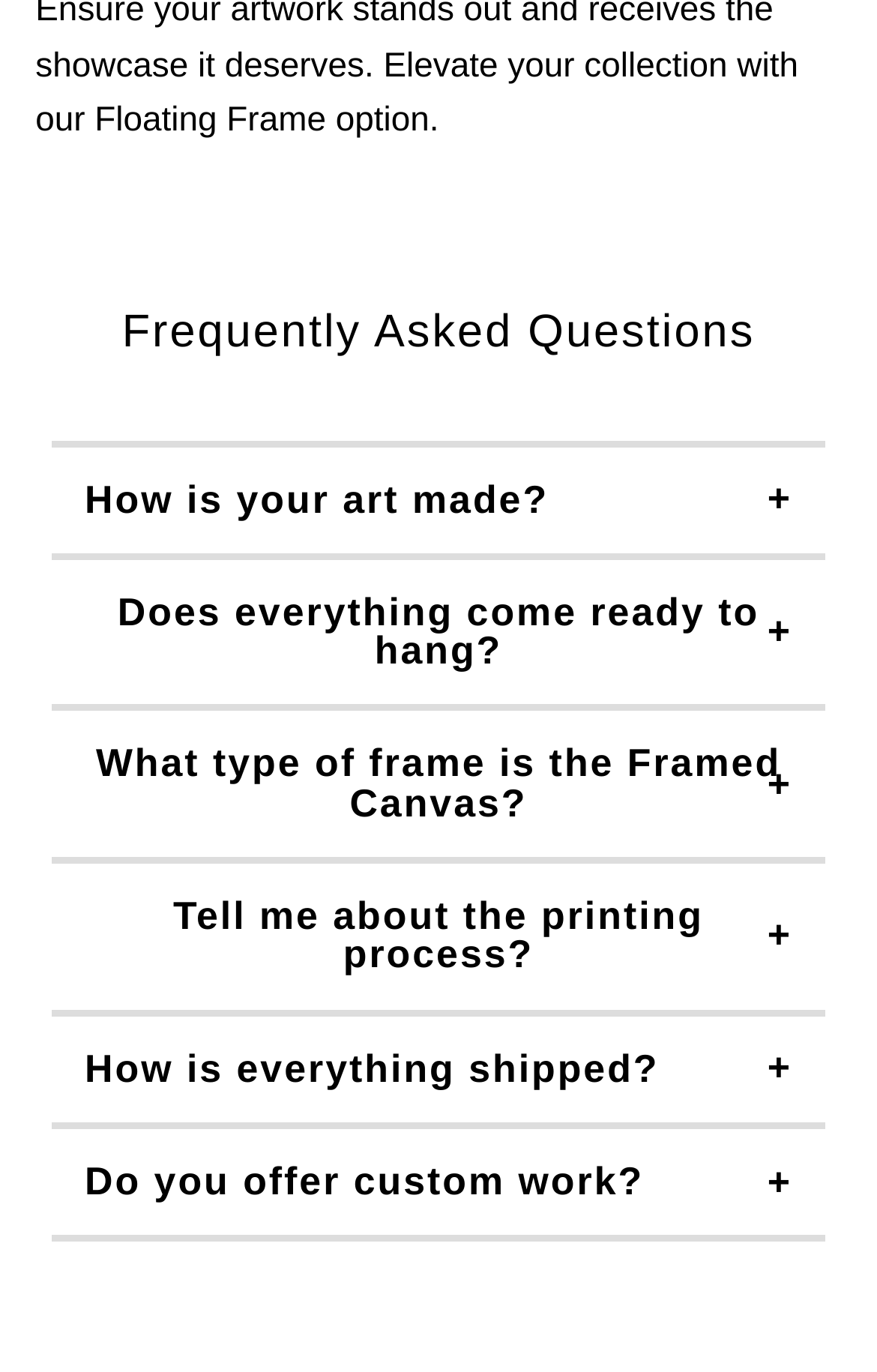Where are the art pieces printed?
Give a single word or phrase as your answer by examining the image.

Key West